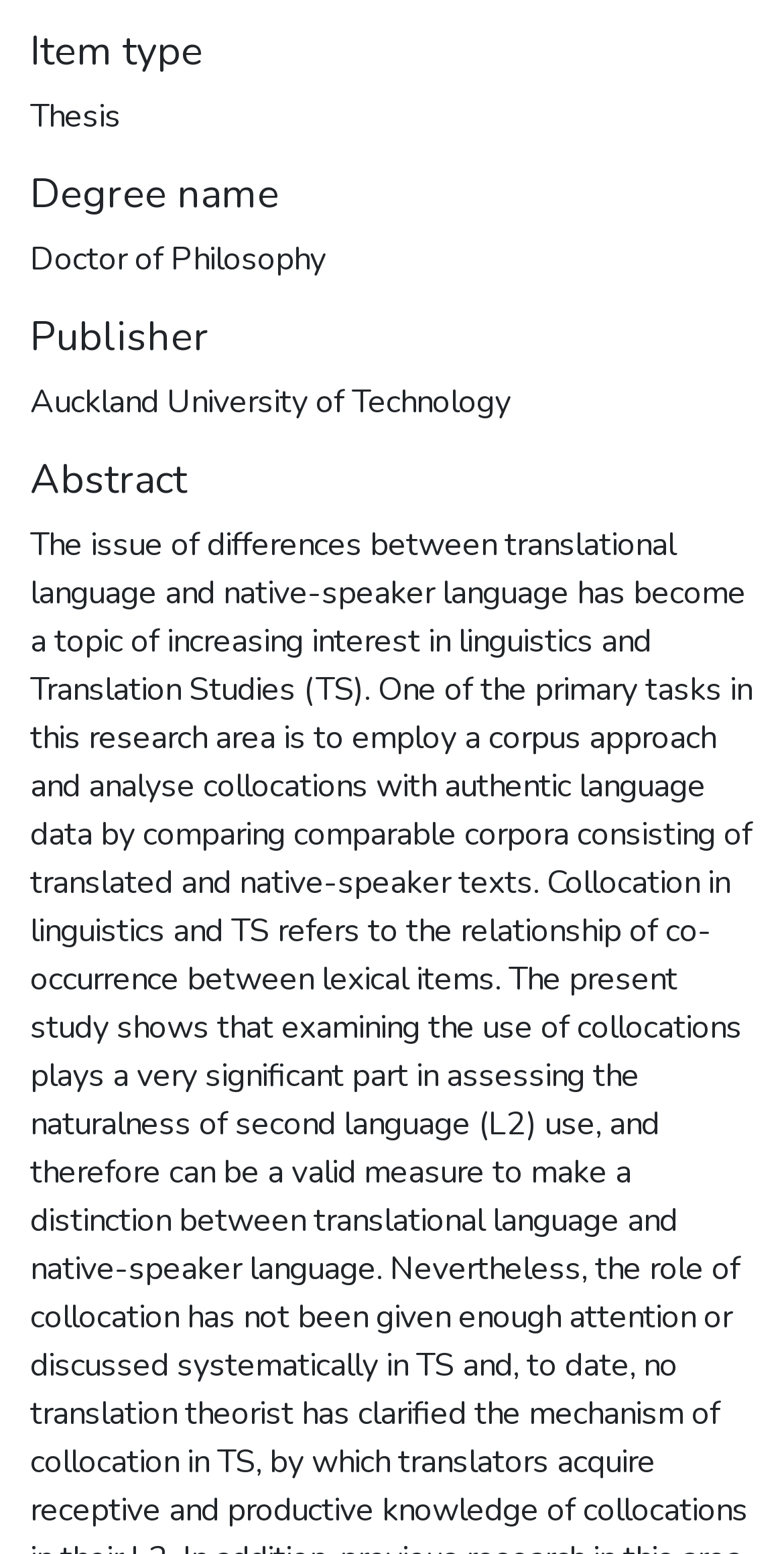Answer the following query concisely with a single word or phrase:
How many headings are there?

4